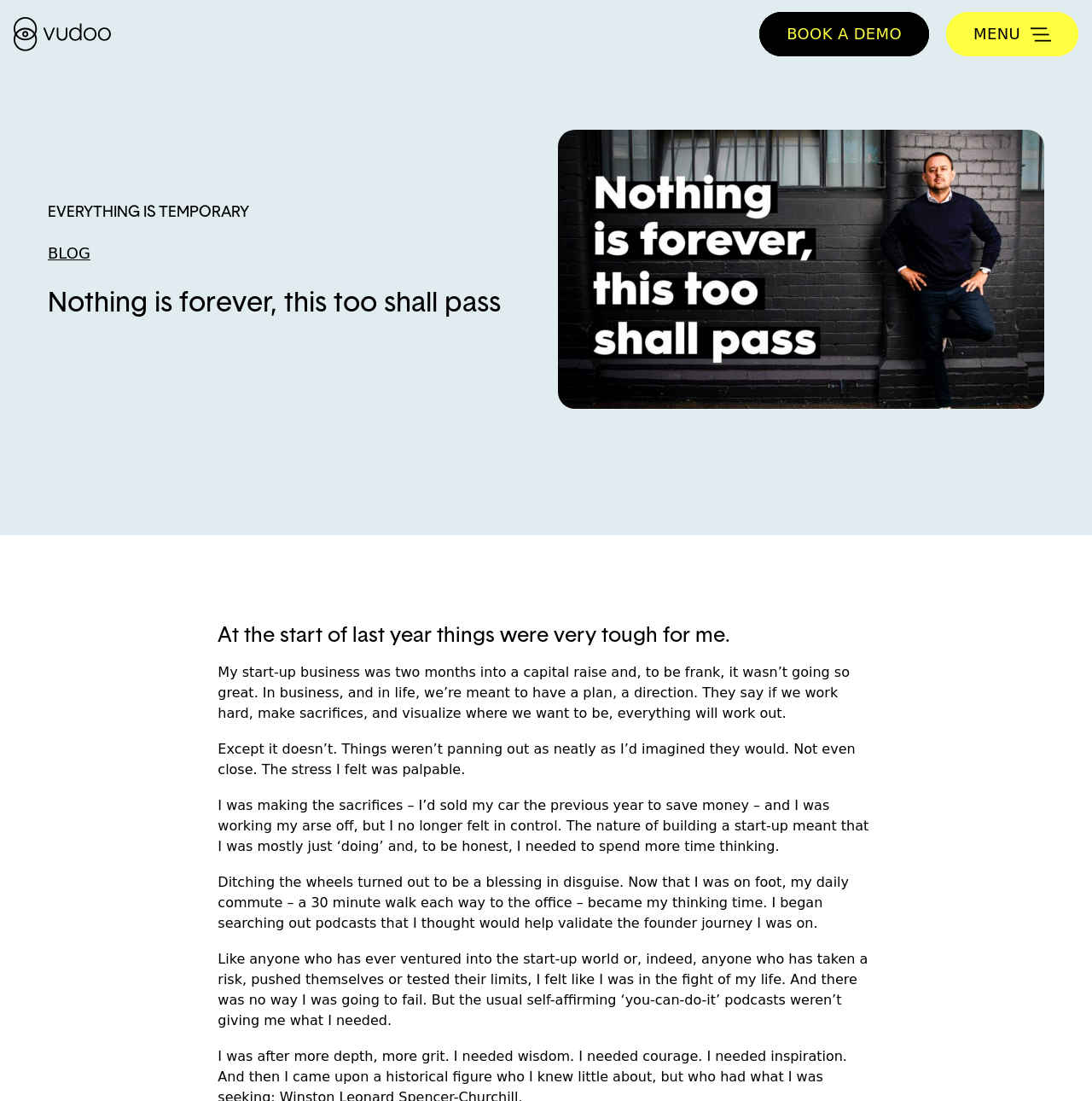Using the webpage screenshot and the element description parent_node: BOOK A DEMO, determine the bounding box coordinates. Specify the coordinates in the format (top-left x, top-left y, bottom-right x, bottom-right y) with values ranging from 0 to 1.

[0.012, 0.0, 0.102, 0.062]